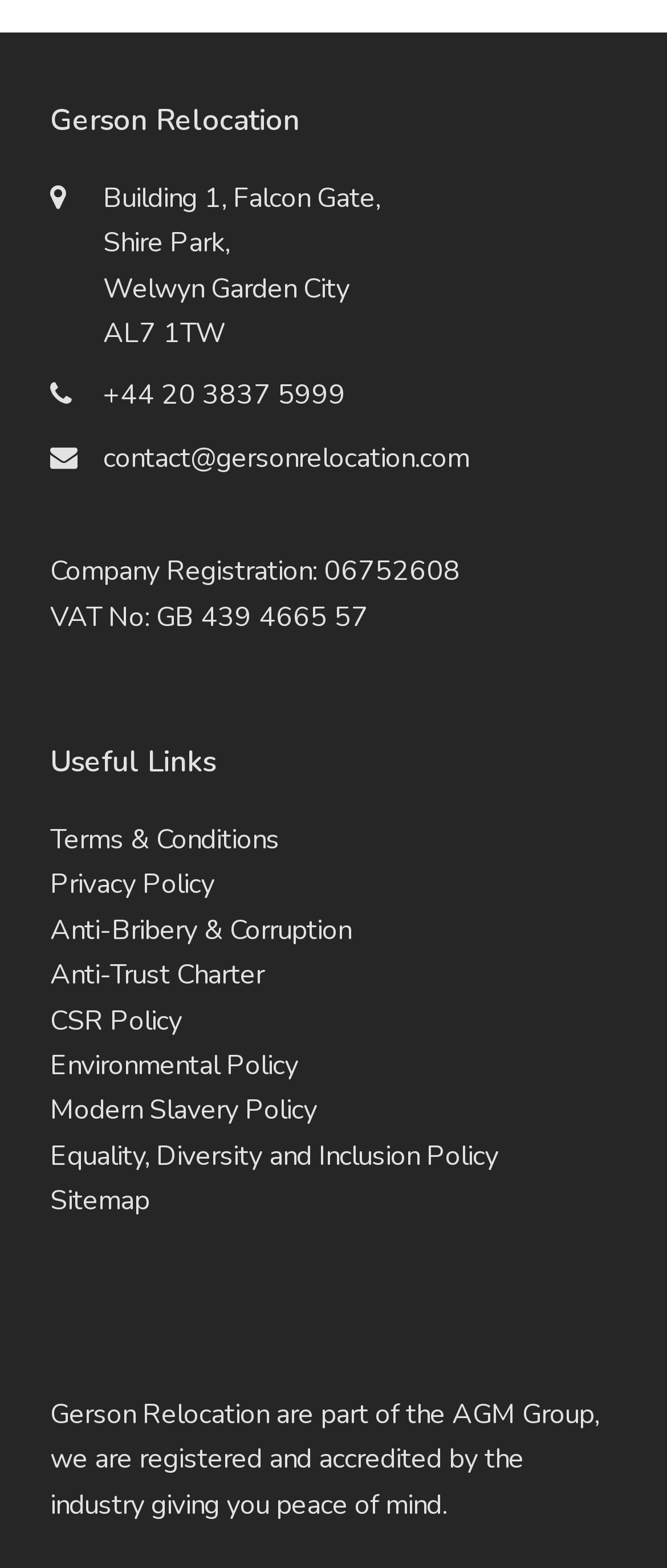Please identify the coordinates of the bounding box that should be clicked to fulfill this instruction: "View the AGM Group's logo".

[0.075, 0.861, 0.46, 0.885]